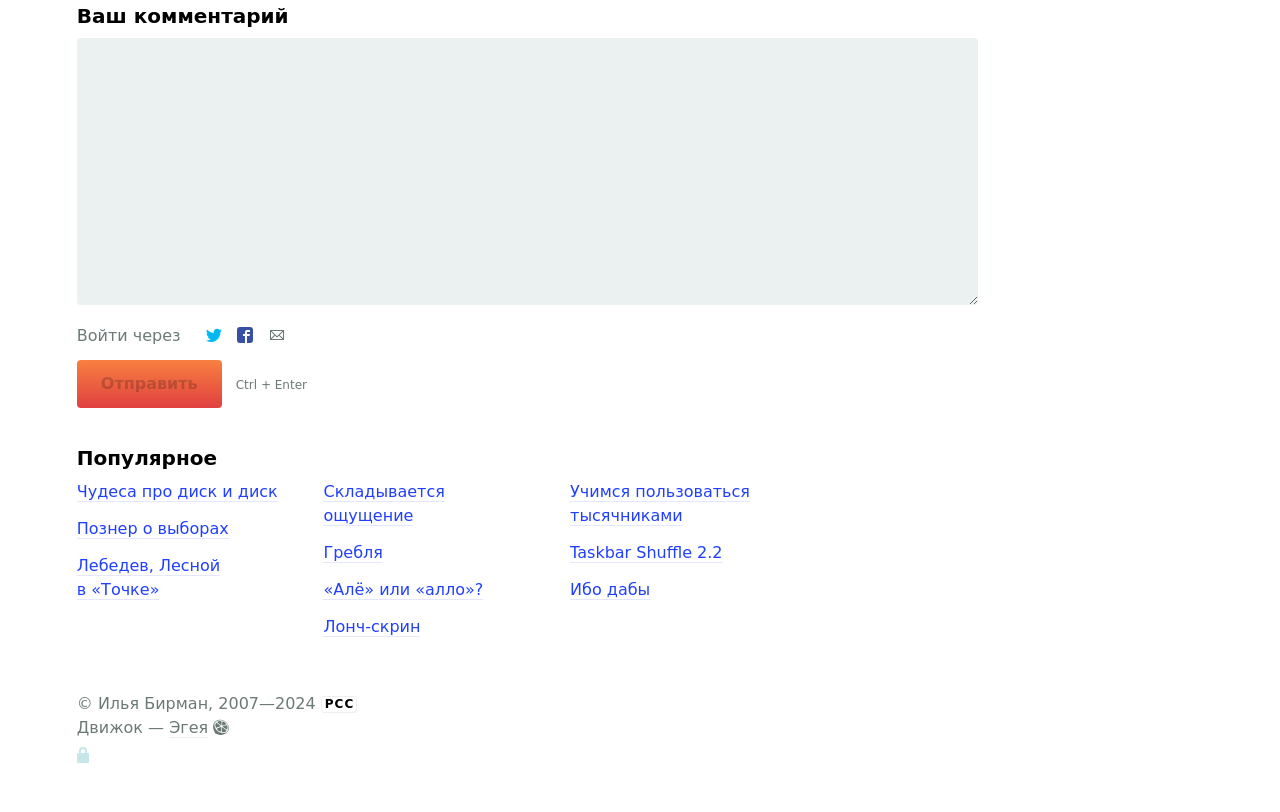Please pinpoint the bounding box coordinates for the region I should click to adhere to this instruction: "Subscribe to RSS".

[0.251, 0.857, 0.279, 0.878]